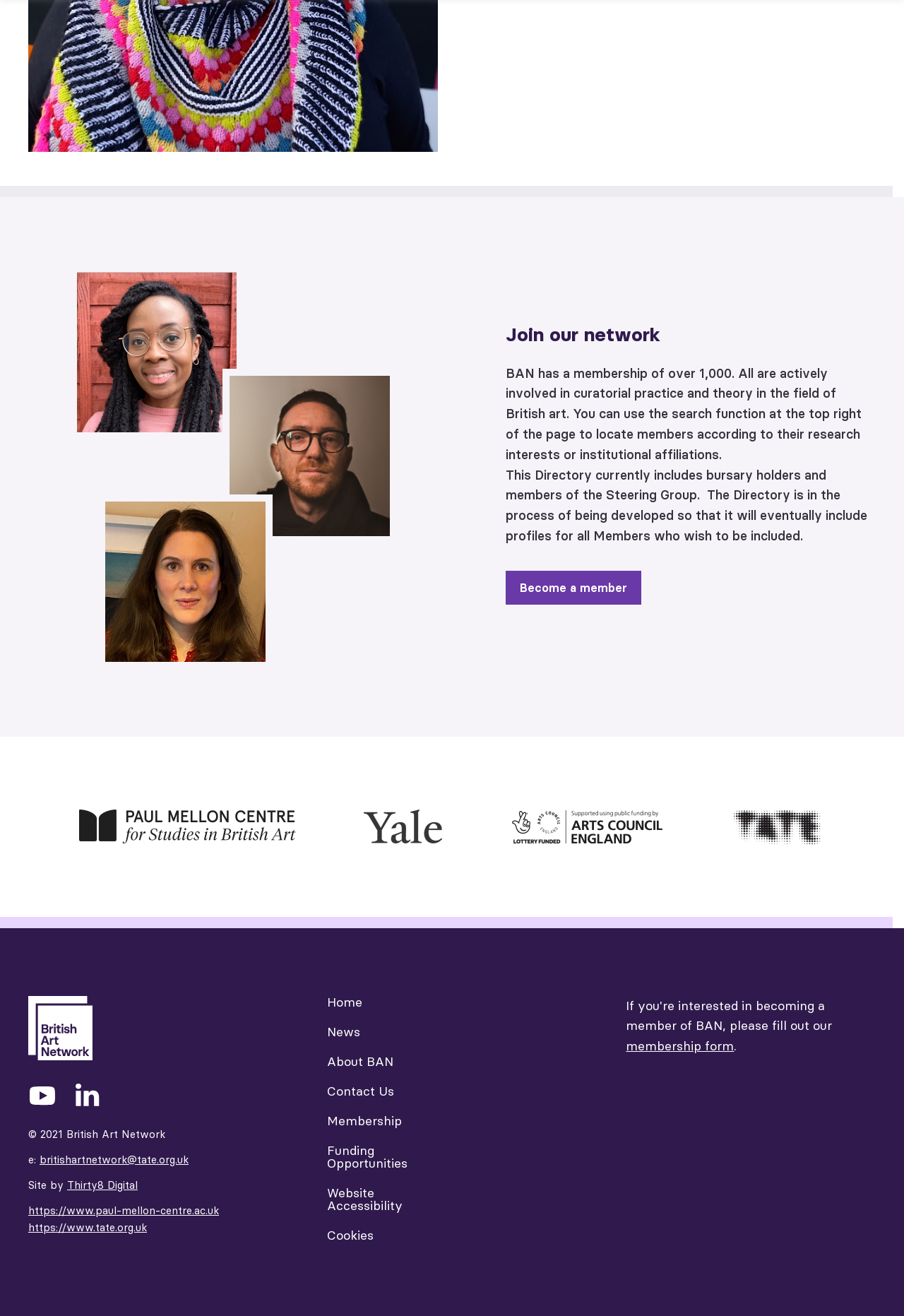What is the copyright year of the webpage?
Using the information from the image, give a concise answer in one word or a short phrase.

2021